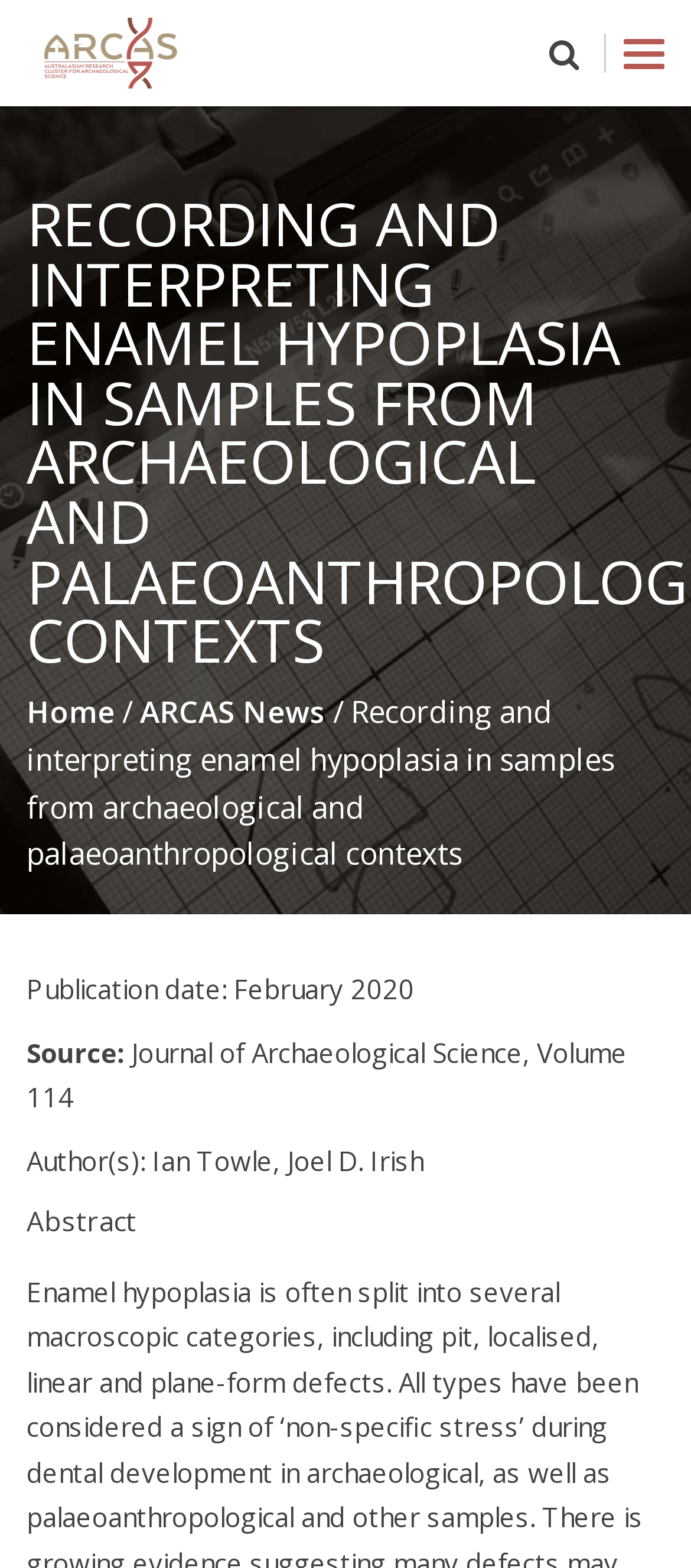Give a one-word or short phrase answer to this question: 
Who are the authors of the article?

Ian Towle, Joel D. Irish